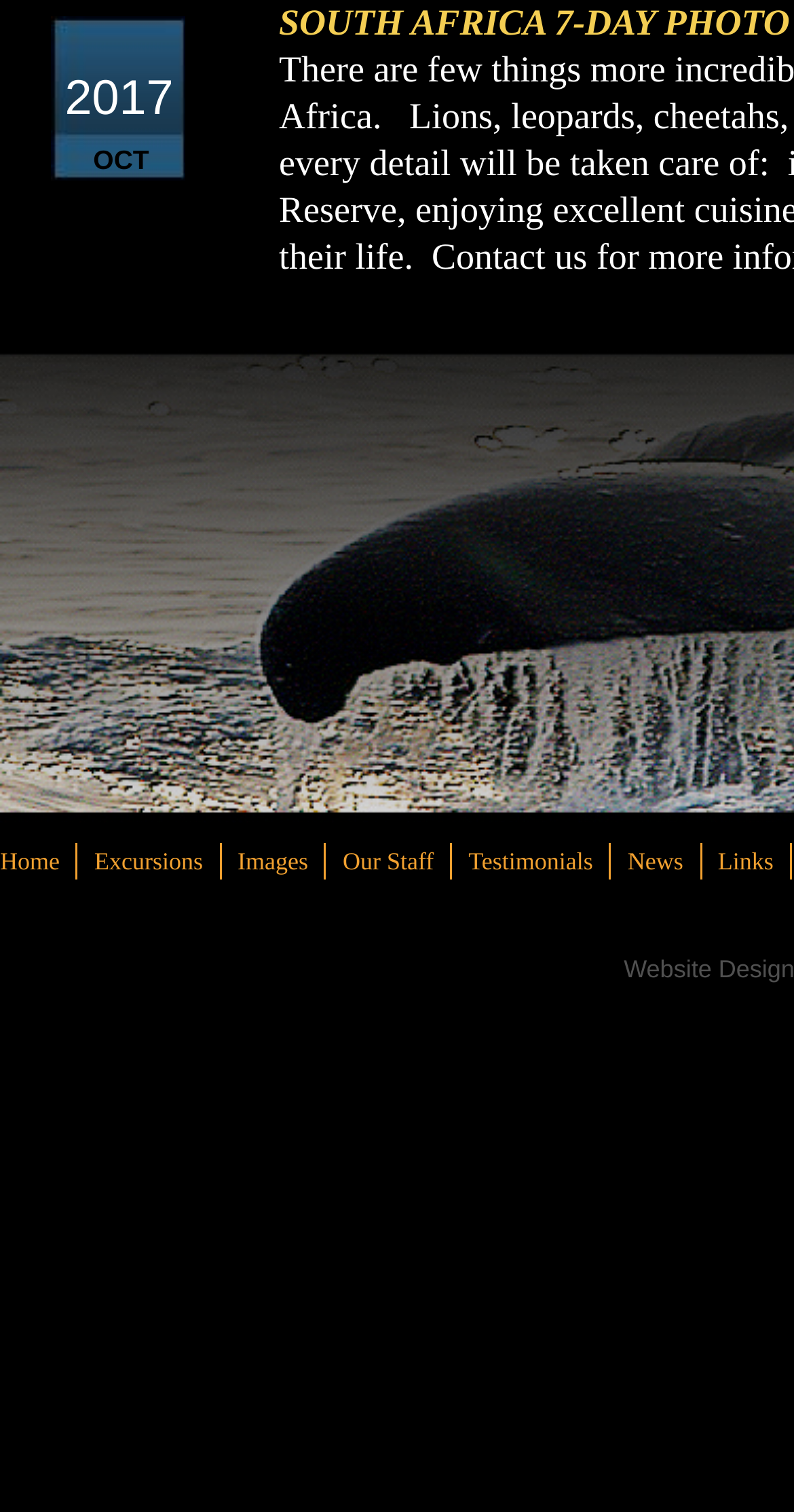Reply to the question below using a single word or brief phrase:
What year is mentioned on the webpage?

2017